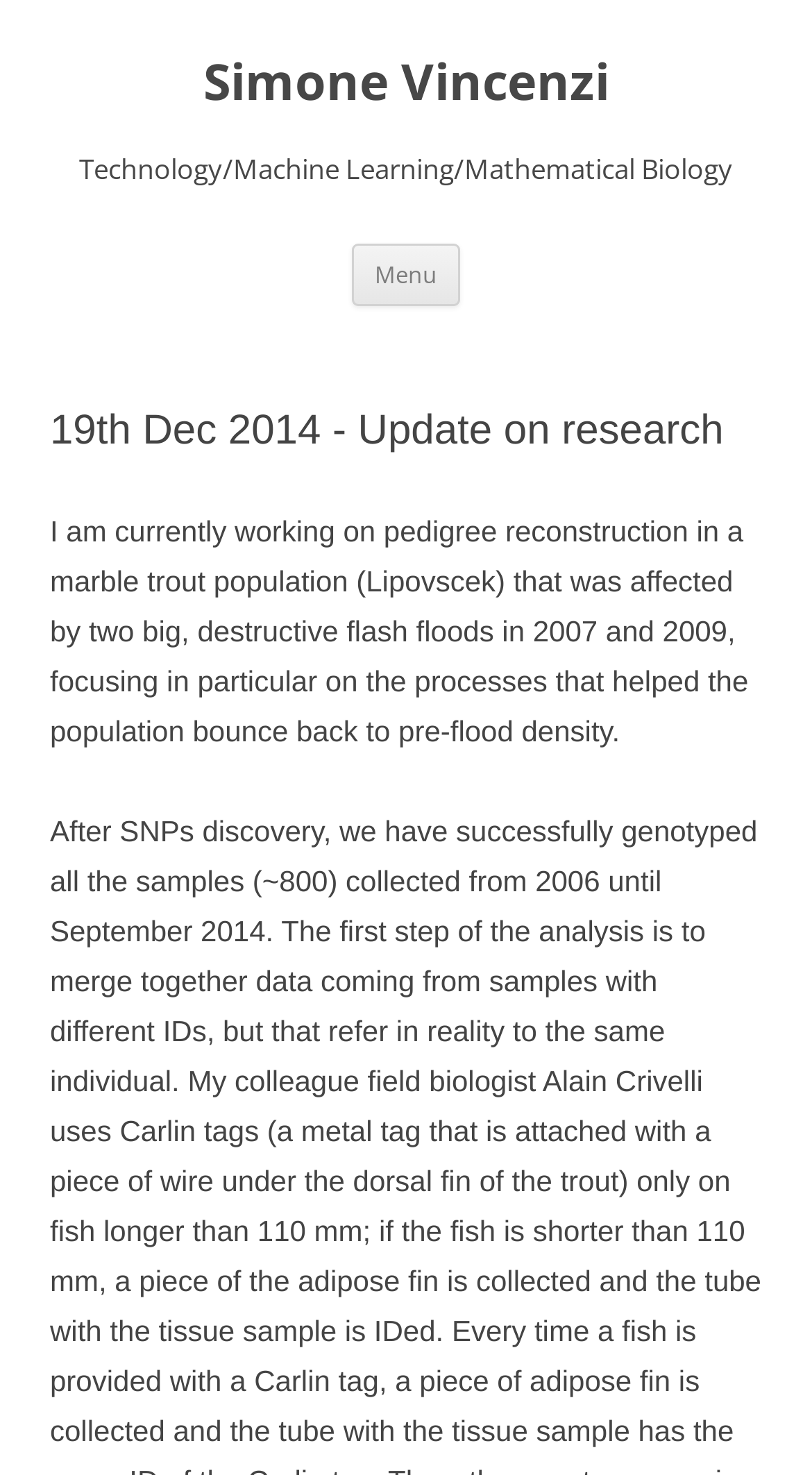What is the population that the researcher is studying?
Please analyze the image and answer the question with as much detail as possible.

The population that the researcher is studying is obtained from the StaticText element 'I am currently working on pedigree reconstruction in a marble trout population...'. This text describes the population being studied, which is the marble trout.